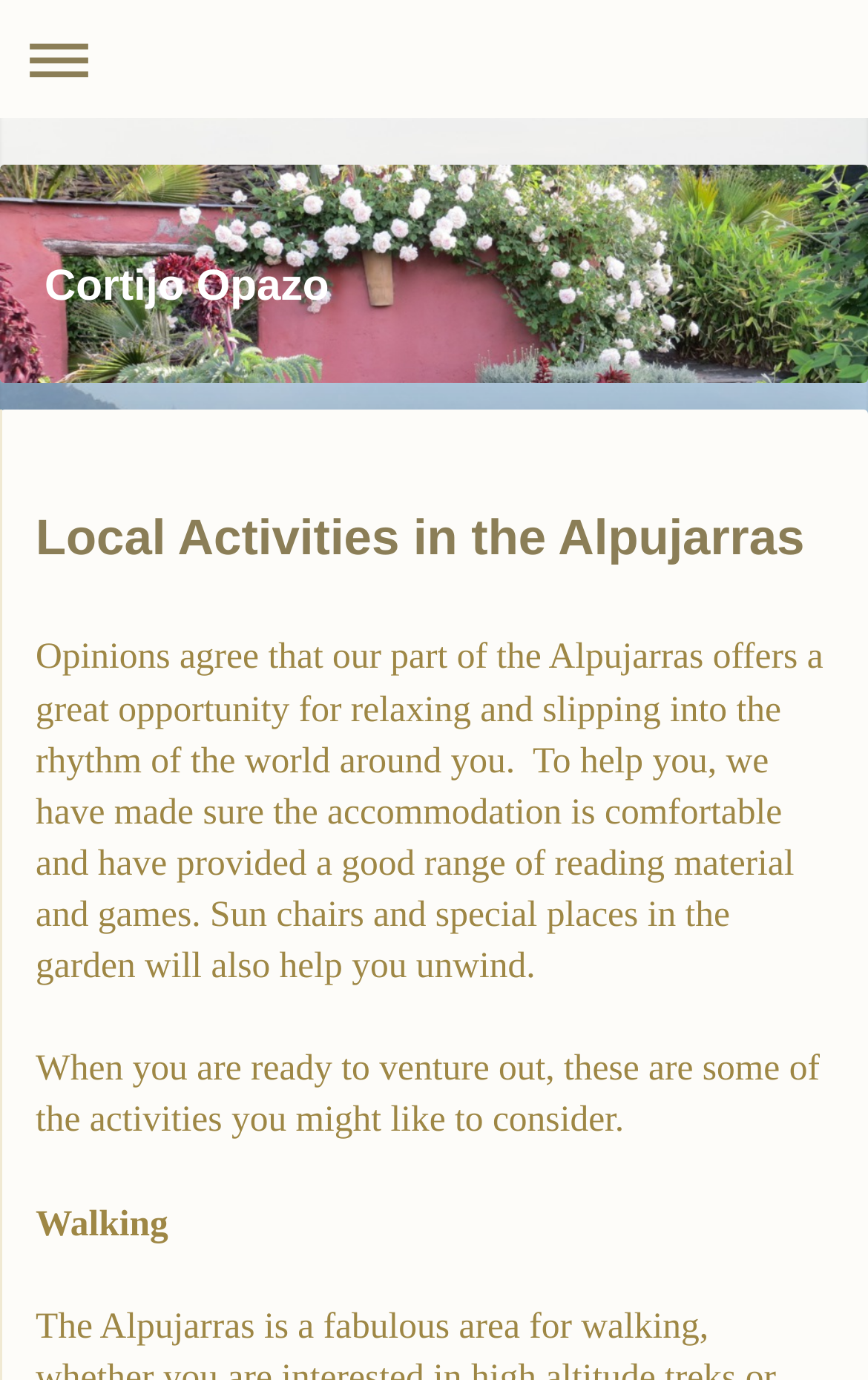Provide the bounding box coordinates for the UI element that is described by this text: "Expand/collapse navigation". The coordinates should be in the form of four float numbers between 0 and 1: [left, top, right, bottom].

[0.013, 0.008, 0.987, 0.077]